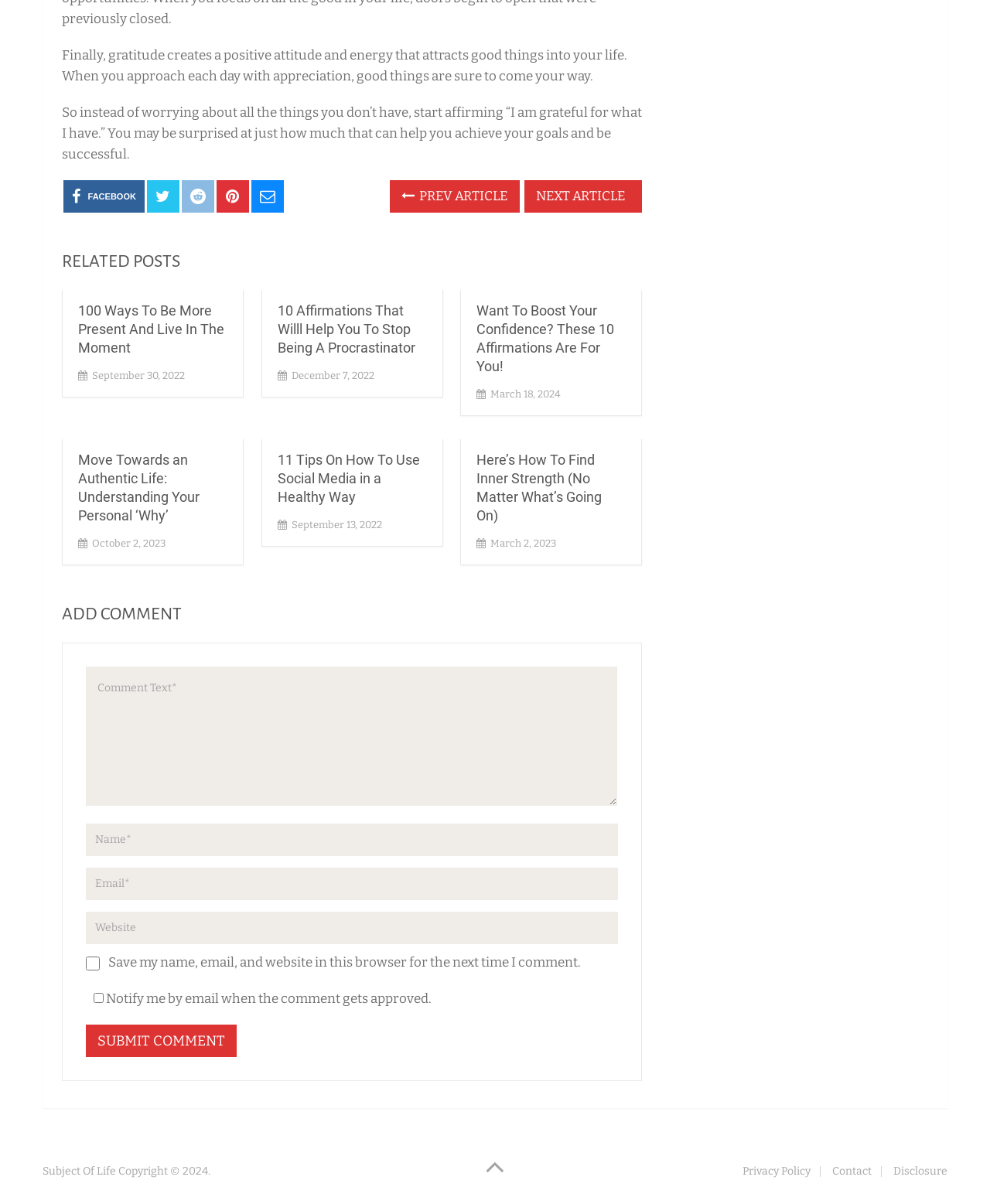What is the main topic of the webpage?
Provide a short answer using one word or a brief phrase based on the image.

Personal development